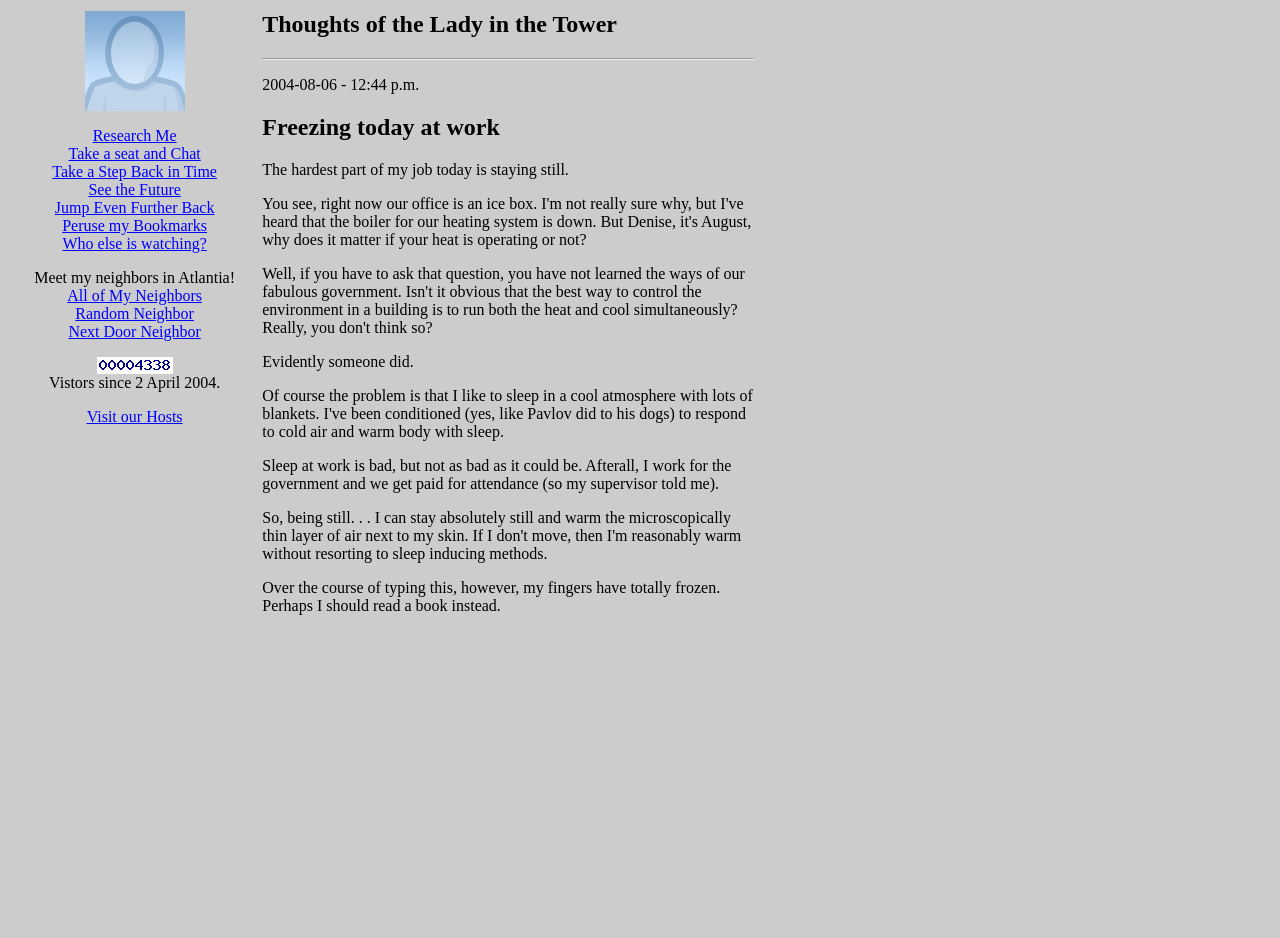Identify the bounding box coordinates of the element to click to follow this instruction: 'Read 'Thoughts of the Lady in the Tower''. Ensure the coordinates are four float values between 0 and 1, provided as [left, top, right, bottom].

[0.205, 0.012, 0.59, 0.041]